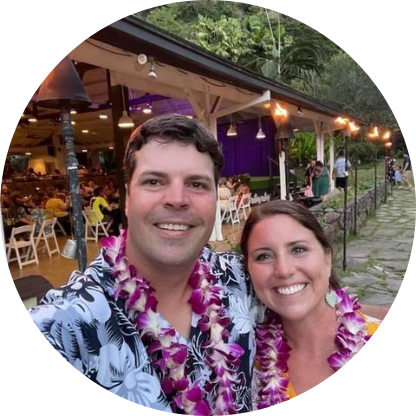Detail all significant aspects of the image you see.

In this vibrant image, a cheerful couple poses together, showcasing their joyful spirits against a lively backdrop. They are adorned with colorful floral leis, emphasizing a festive atmosphere, likely celebrating a special occasion or enjoying a tropical getaway. The man, dressed in a patterned shirt, smiles warmly alongside a woman in a bright yellow outfit, both radiating happiness. Behind them, the scene is alive with a gathering of people engaged in festivities, and the inviting structure of a venue is partially visible, suggesting a communal or cultural event. This scene perfectly captures the essence of travel and connection, reflecting the couple's love for adventure and togetherness.